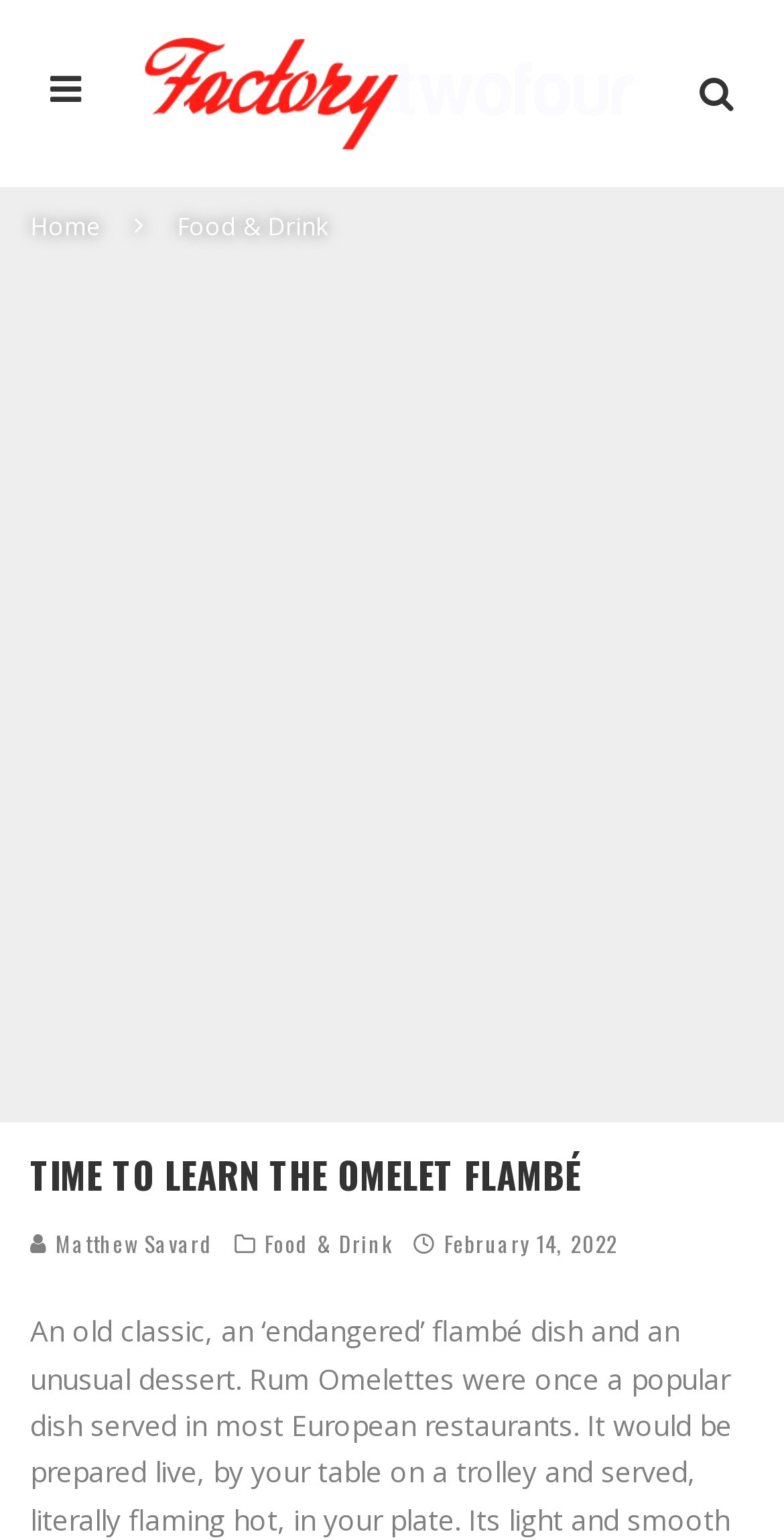Construct a comprehensive caption that outlines the webpage's structure and content.

The webpage is about learning to make an omelet flambe, a classic dish. At the top left, there is a navigation menu with links to "Home" and "Food & Drink". To the right of the navigation menu, there is a large image of an omelet flambe that takes up most of the width of the page. 

Below the navigation menu, there is a heading that reads "TIME TO LEARN THE OMELET FLAMBÉ" in a prominent font. Underneath the heading, there is a byline that credits the author, Matthew Savard, and a category label "Food & Drink". Next to the byline and category label, there is a timestamp that indicates the article was published on February 14, 2022.

At the top right of the page, there are three small links, but their contents are not specified. There is also a small image at the top center of the page, but its contents are not described. Overall, the webpage appears to be a blog post or article about making an omelet flambe, with a clear title, author, and publication date.